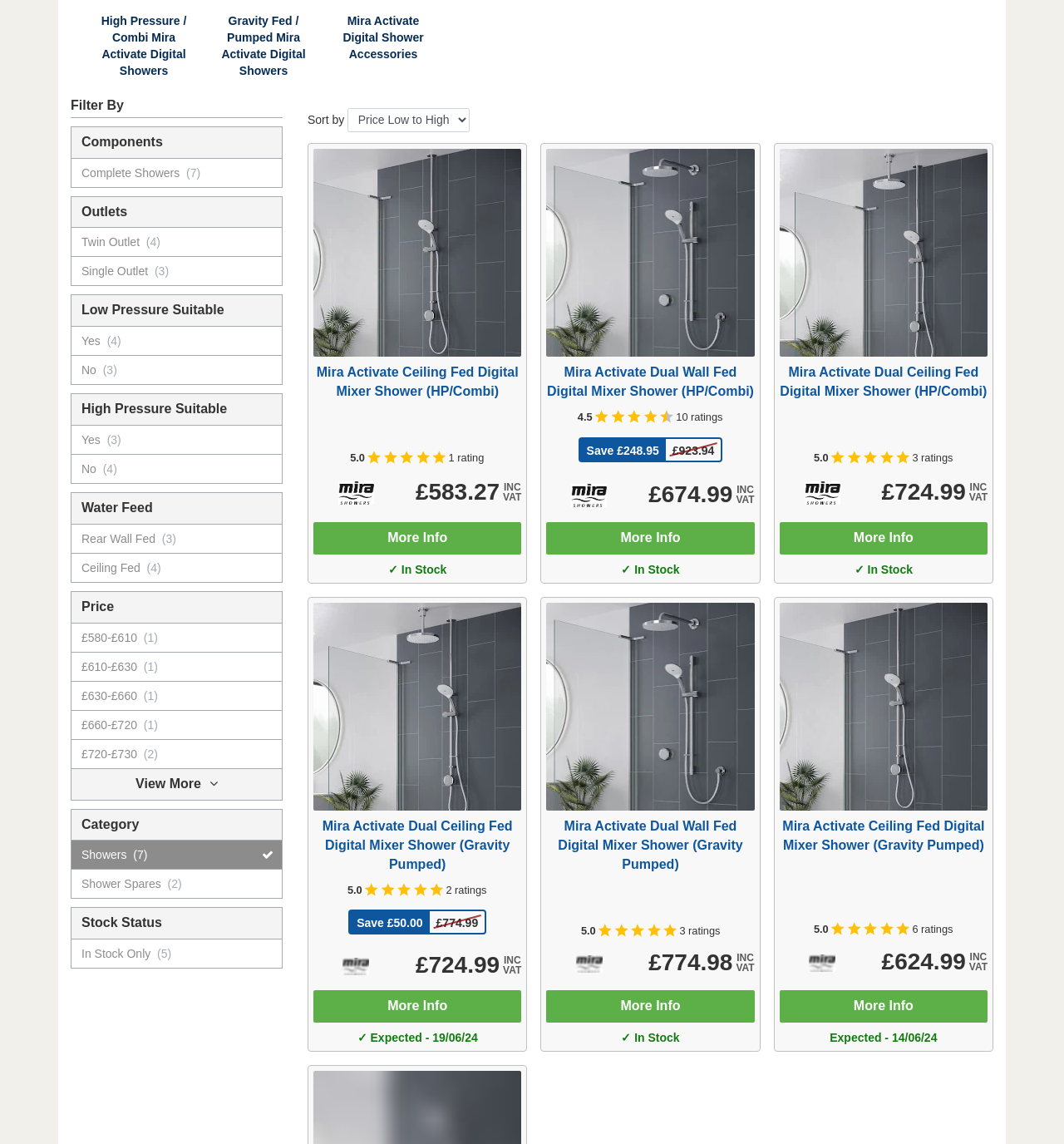Determine the bounding box coordinates of the clickable element necessary to fulfill the instruction: "Click on Mira Activate Ceiling Fed Digital Mixer Shower". Provide the coordinates as four float numbers within the 0 to 1 range, i.e., [left, top, right, bottom].

[0.295, 0.13, 0.49, 0.312]